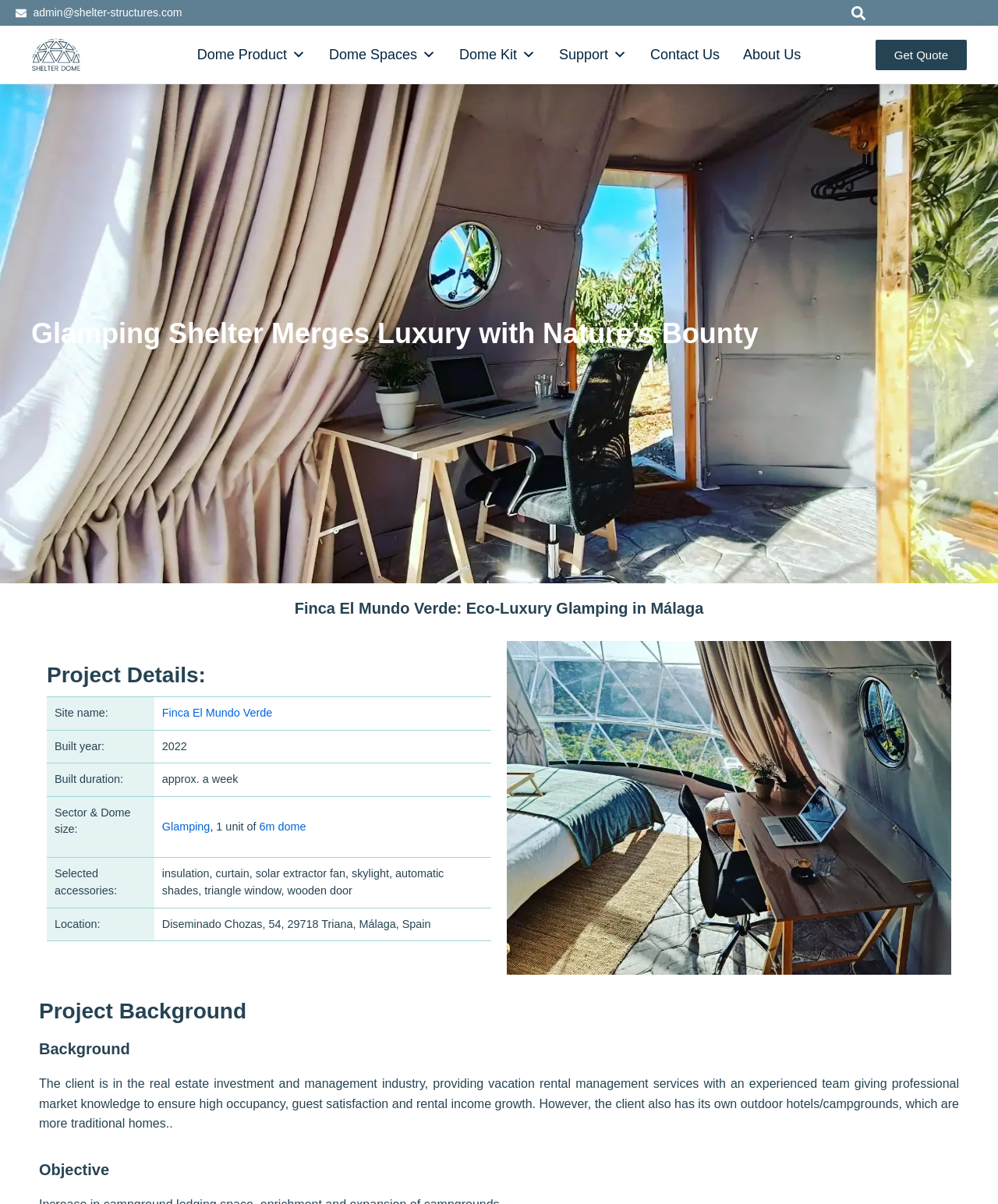Please determine the bounding box coordinates of the element to click on in order to accomplish the following task: "Contact us". Ensure the coordinates are four float numbers ranging from 0 to 1, i.e., [left, top, right, bottom].

[0.64, 0.026, 0.733, 0.065]